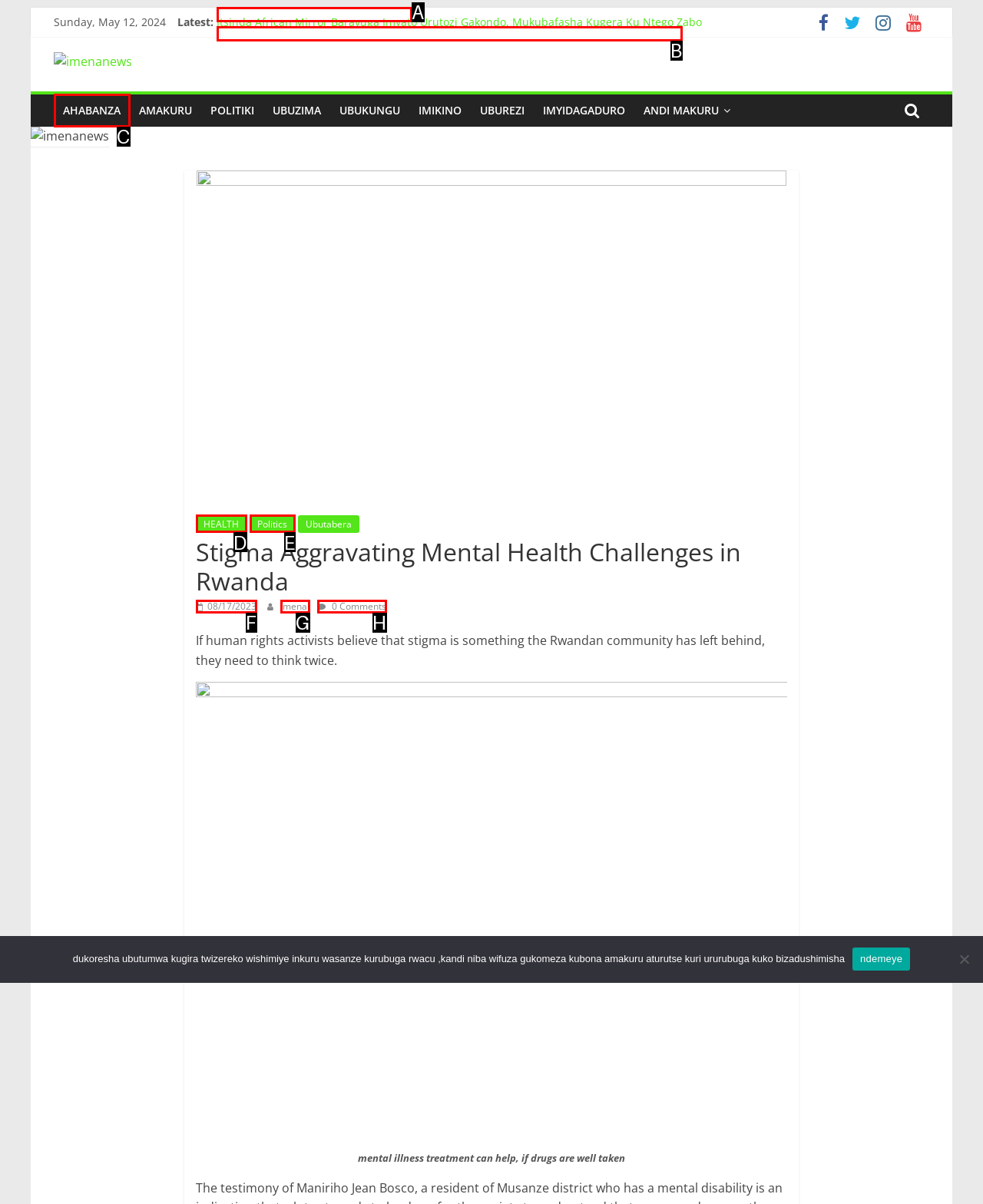Based on the element description: ITANGAZO Ry’ Ishyaka PS IMBERAKURI, choose the best matching option. Provide the letter of the option directly.

A